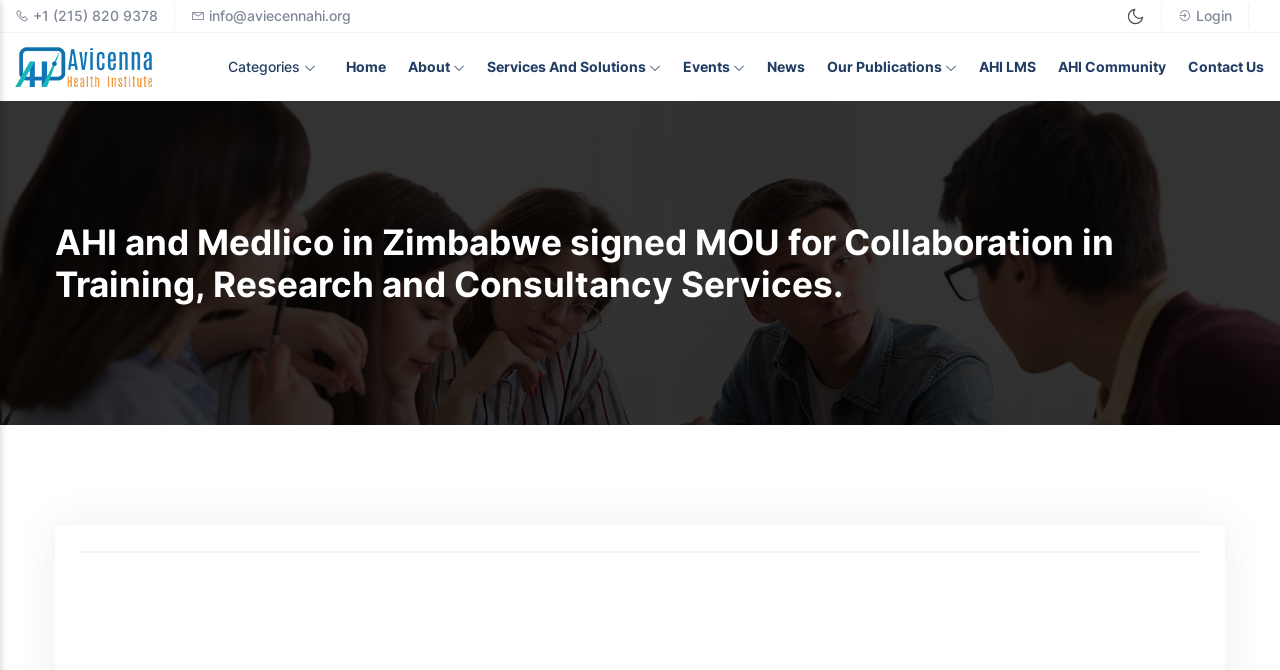What is the phone number on the top left? Refer to the image and provide a one-word or short phrase answer.

+1 (215) 820 9378